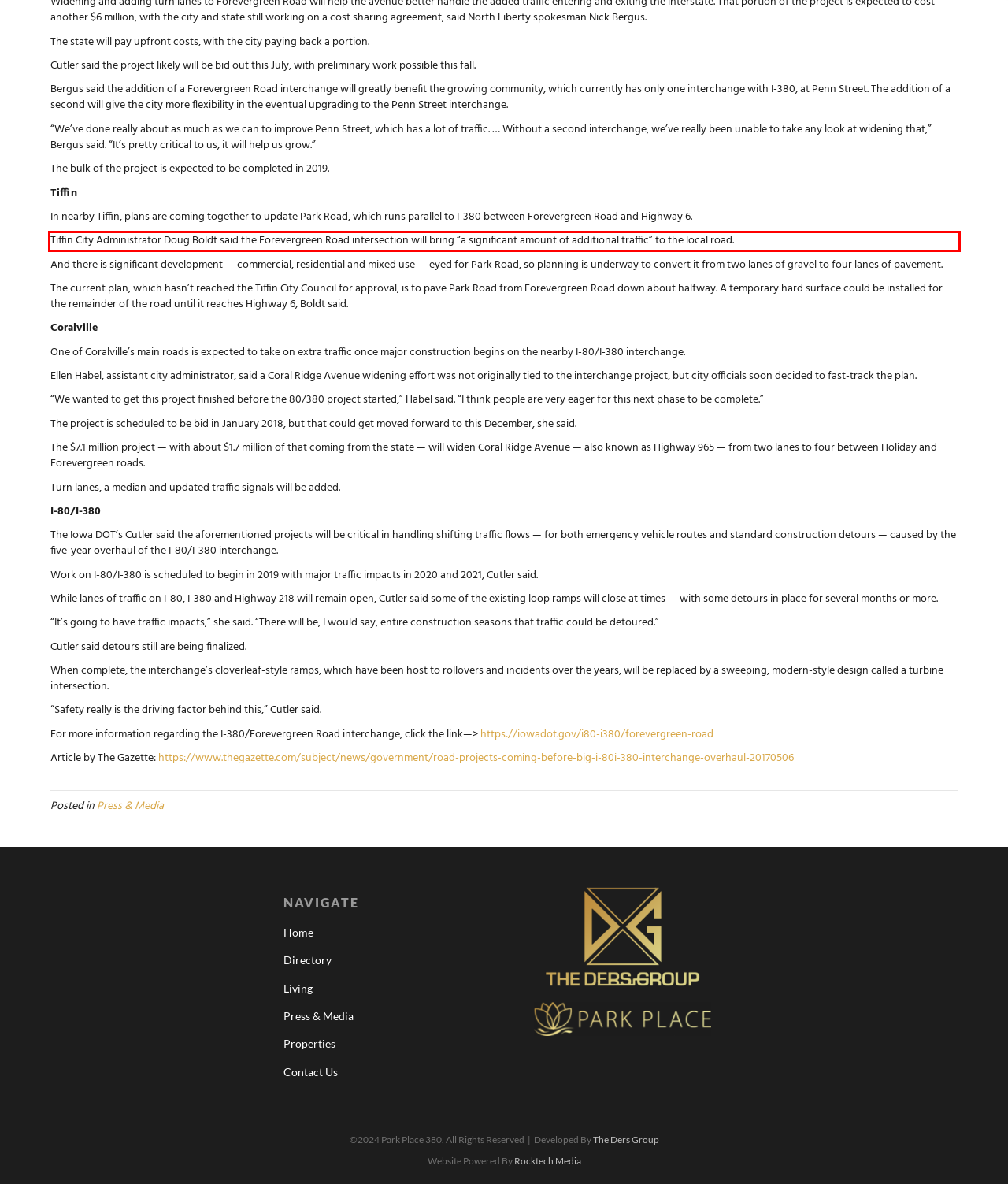Analyze the screenshot of a webpage where a red rectangle is bounding a UI element. Extract and generate the text content within this red bounding box.

Tiffin City Administrator Doug Boldt said the Forevergreen Road intersection will bring “a significant amount of additional traffic” to the local road.